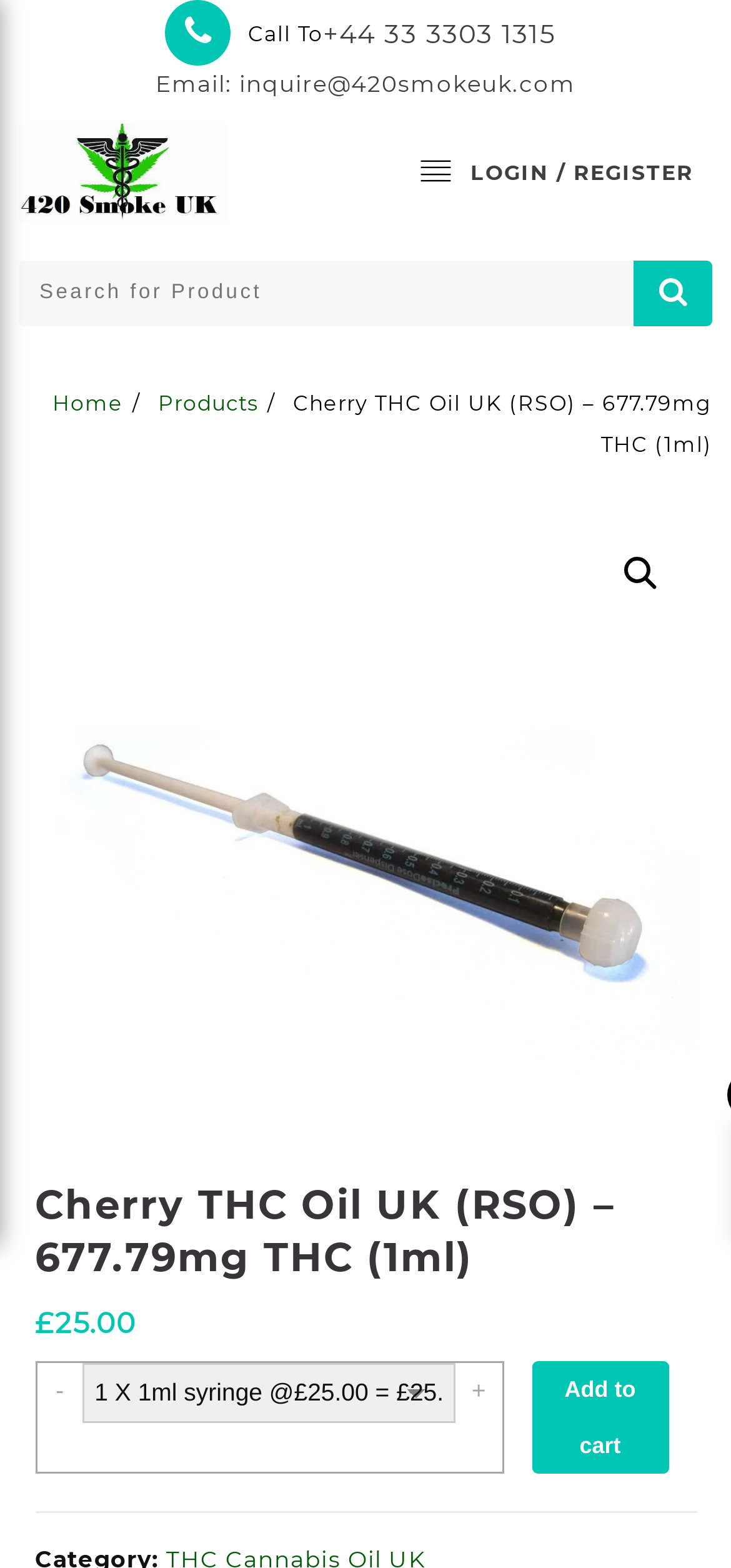Detail the various sections and features present on the webpage.

This webpage is about a product called Cherry THC Oil UK (RSO) with 677.79mg THC (1ml) sold online in the UK. At the top left corner, there is a logo of "420 smoke UK" with a link to the website. Next to it, there is a search bar with a placeholder text "Search for:" and a search button. 

On the top right corner, there are two buttons: one for login/register and another with a magnifying glass icon. Below these elements, there is a navigation menu with breadcrumbs, showing the path "Home > Products > Cherry THC Oil UK (RSO) – 677.79mg THC (1ml)".

The main content of the page is about the product, with a large image of the product and a heading with the product name. Below the heading, there is a price displayed as "£25.00". The user can adjust the quantity of the product using a combobox and buttons to increase or decrease the quantity. There is also an "Add to cart" button.

On the top of the page, there is a phone number and an email address for contact information. There is also a link to the login/register page and a call-to action link.